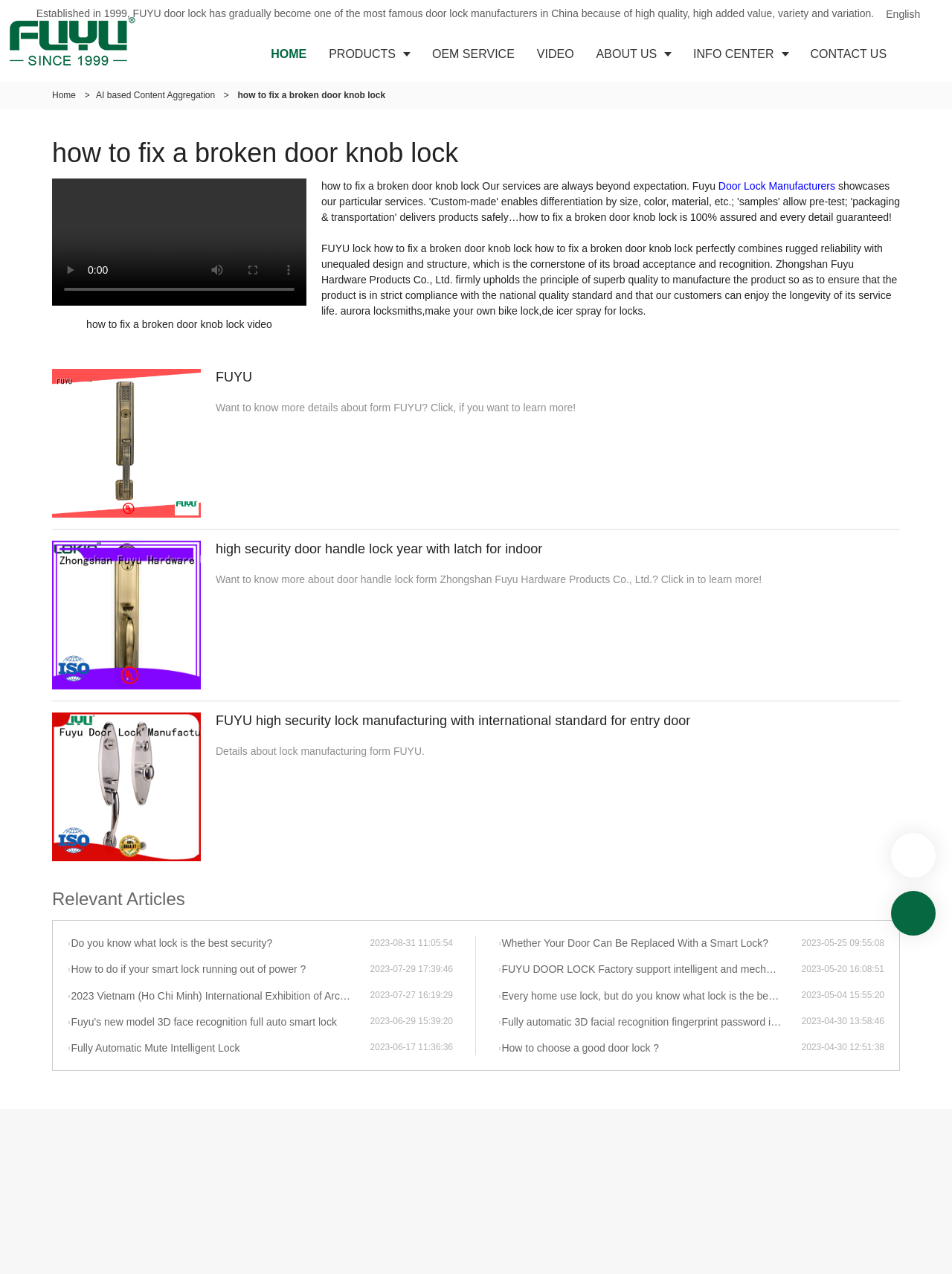Determine the bounding box coordinates for the area that should be clicked to carry out the following instruction: "Click the 'HOME' link".

[0.273, 0.021, 0.334, 0.064]